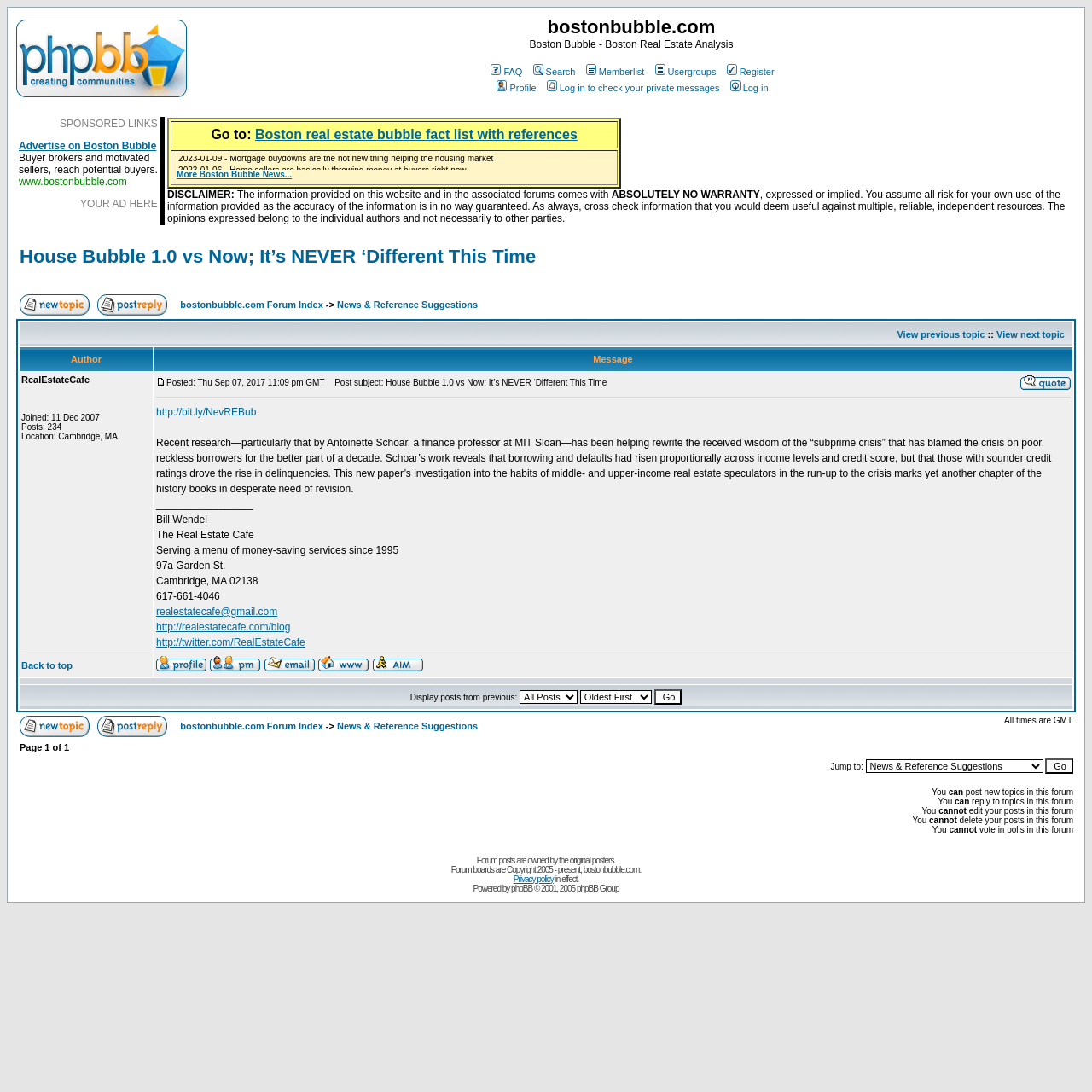Please determine the bounding box coordinates for the UI element described as: "bostonbubble.com Forum Index".

[0.165, 0.274, 0.296, 0.284]